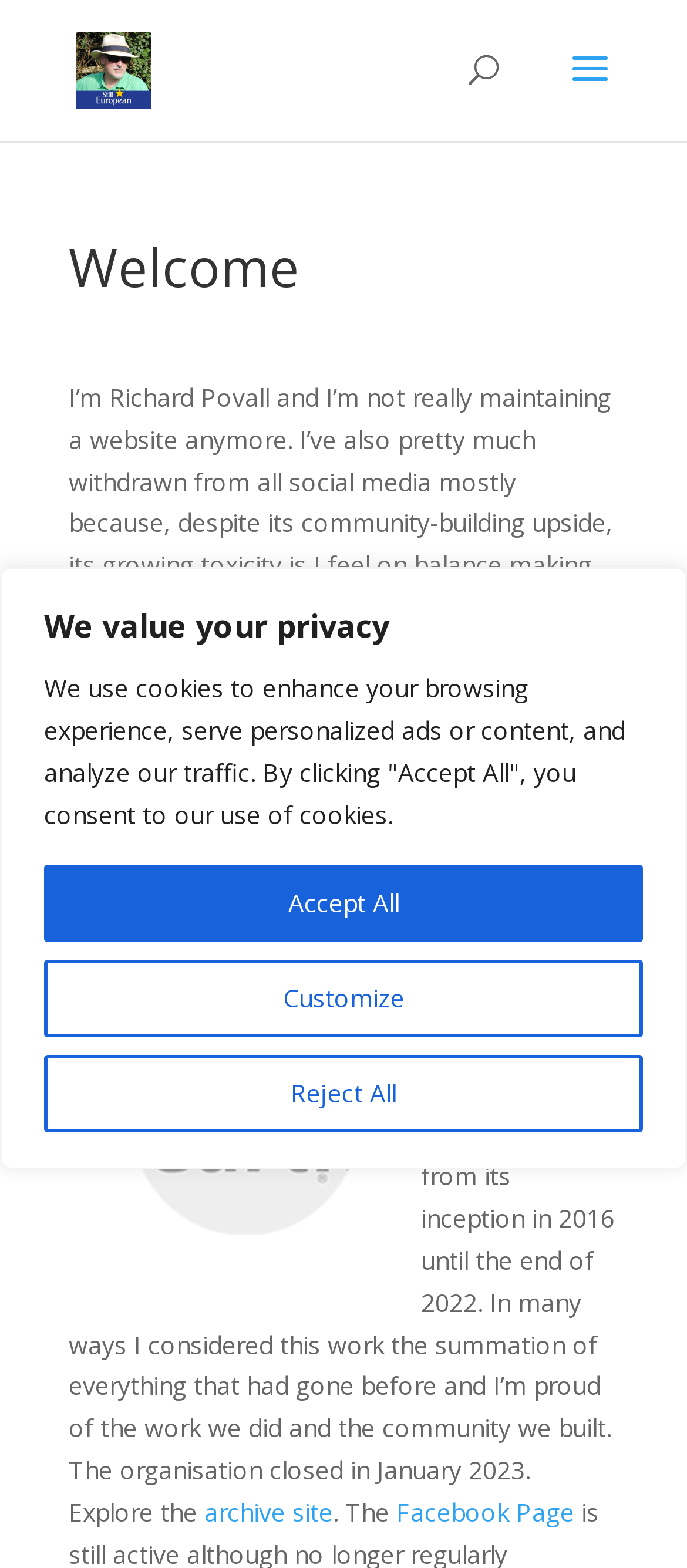Identify the bounding box coordinates of the clickable region to carry out the given instruction: "explore the archive site".

[0.297, 0.953, 0.485, 0.975]